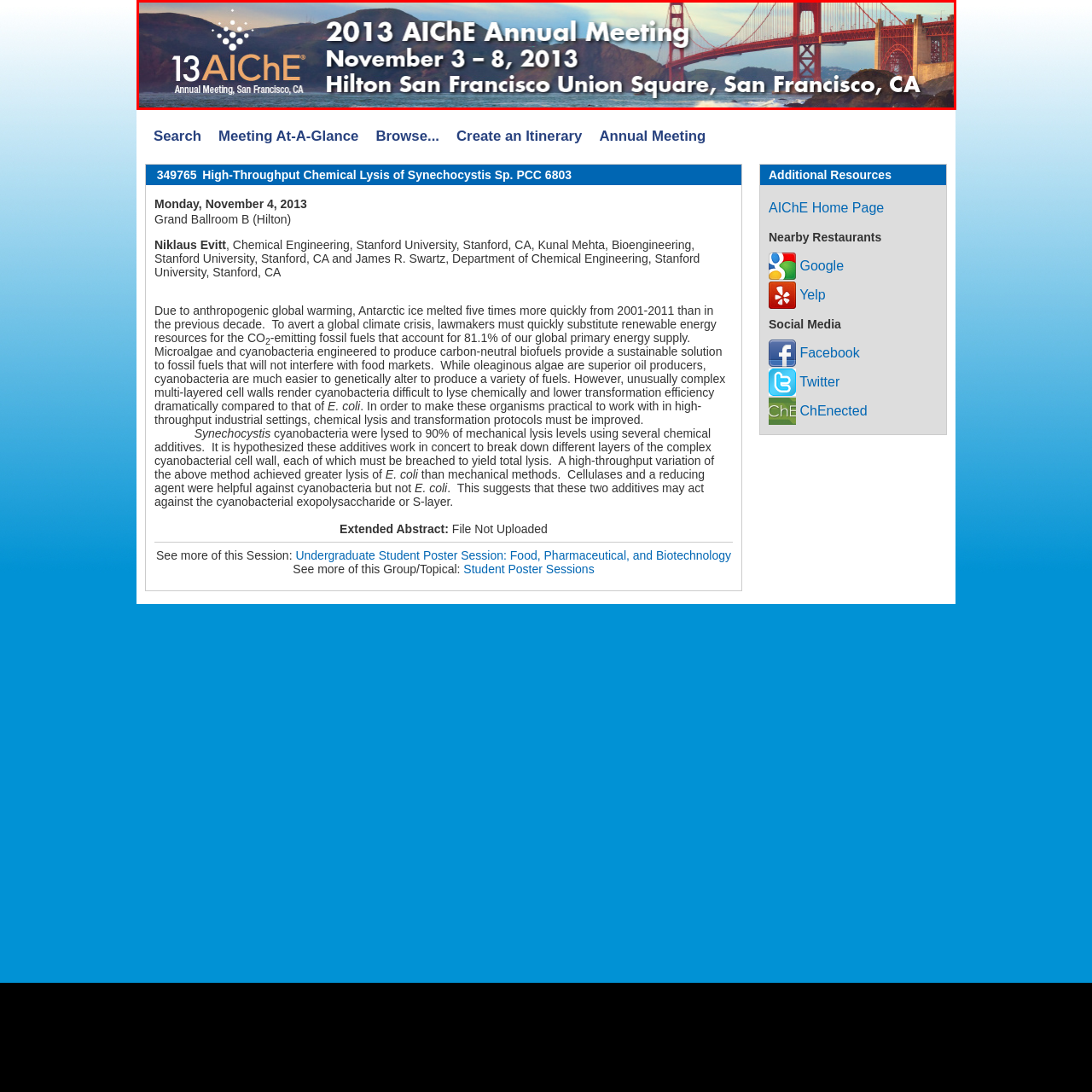What is the purpose of the 2013 AIChE Annual Meeting?
Observe the section of the image outlined in red and answer concisely with a single word or phrase.

To share insights and research